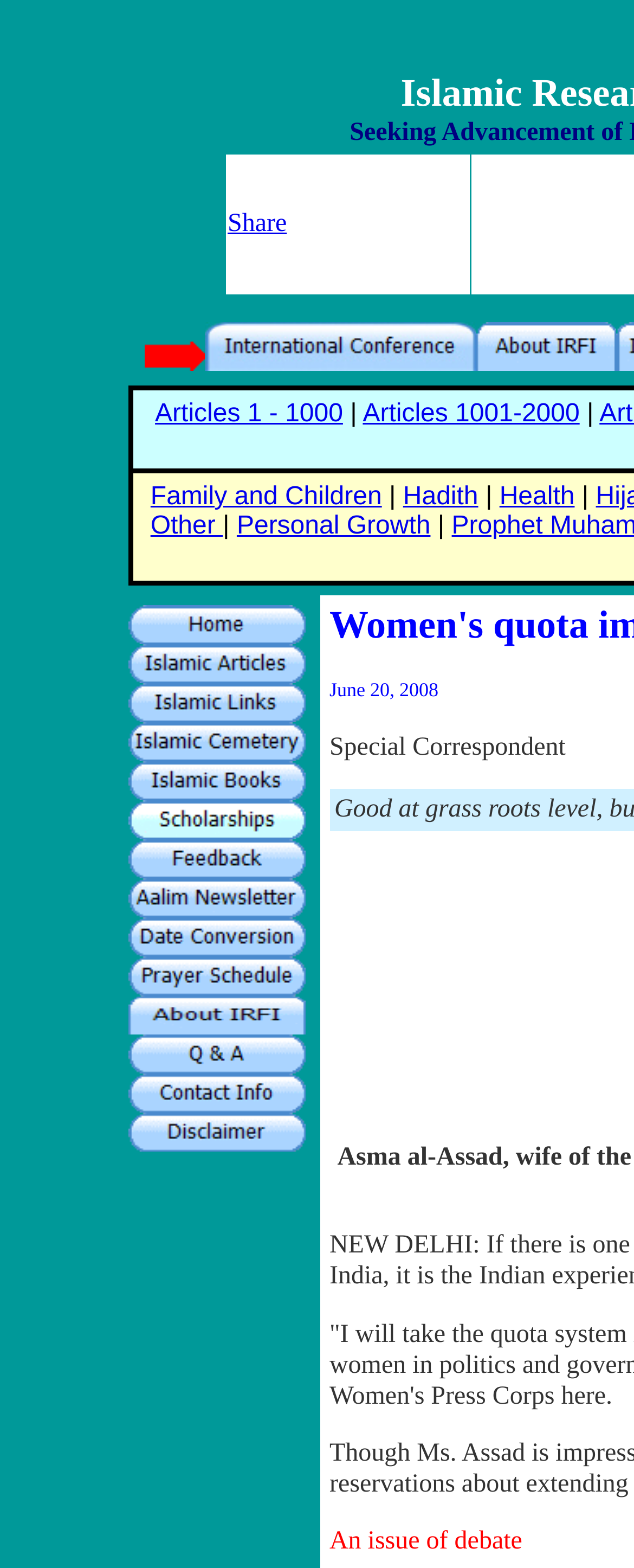What is the name of the conference mentioned on the webpage?
Refer to the image and provide a one-word or short phrase answer.

International Conference